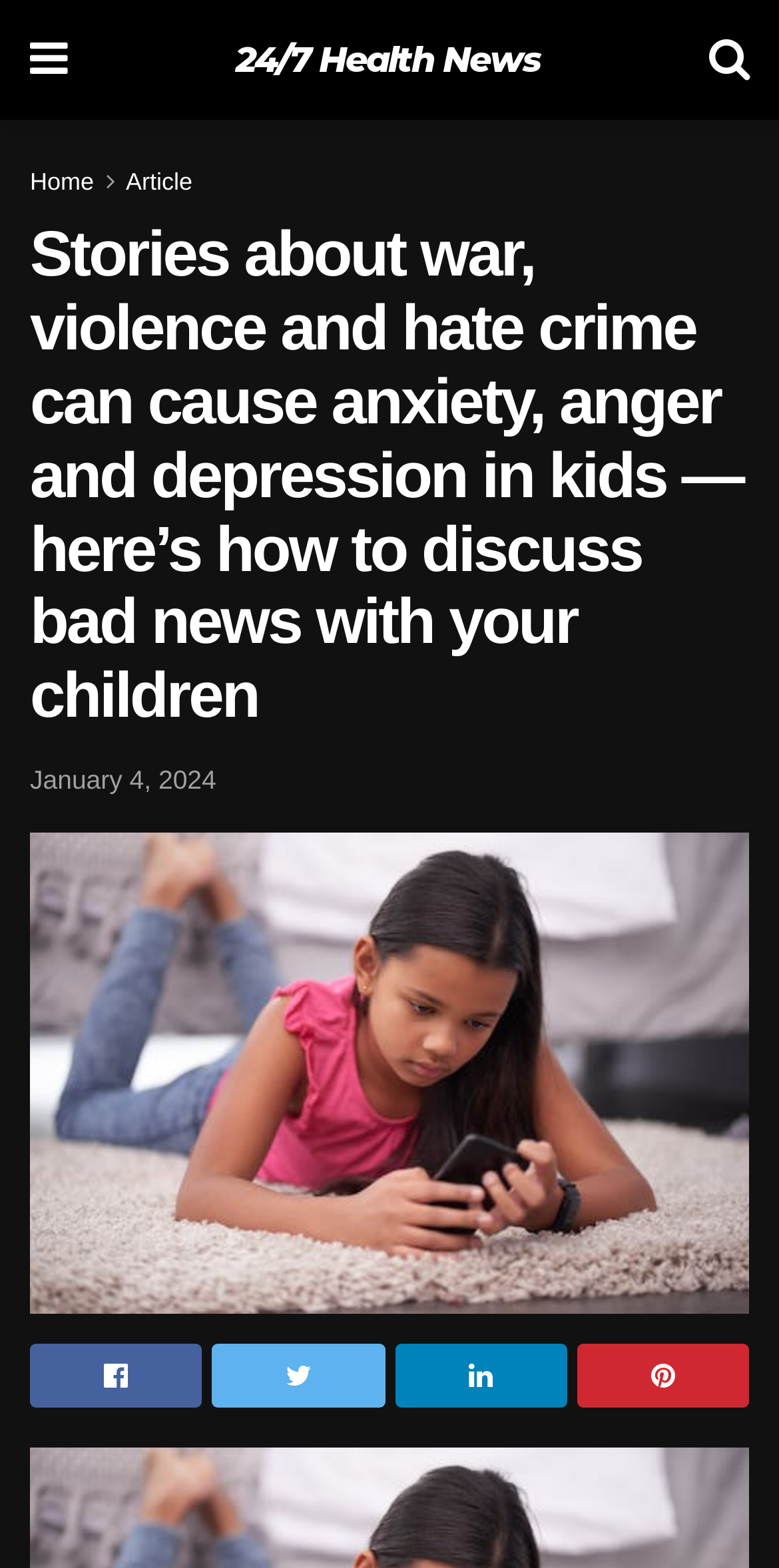Extract the bounding box of the UI element described as: "Home".

[0.038, 0.107, 0.121, 0.125]